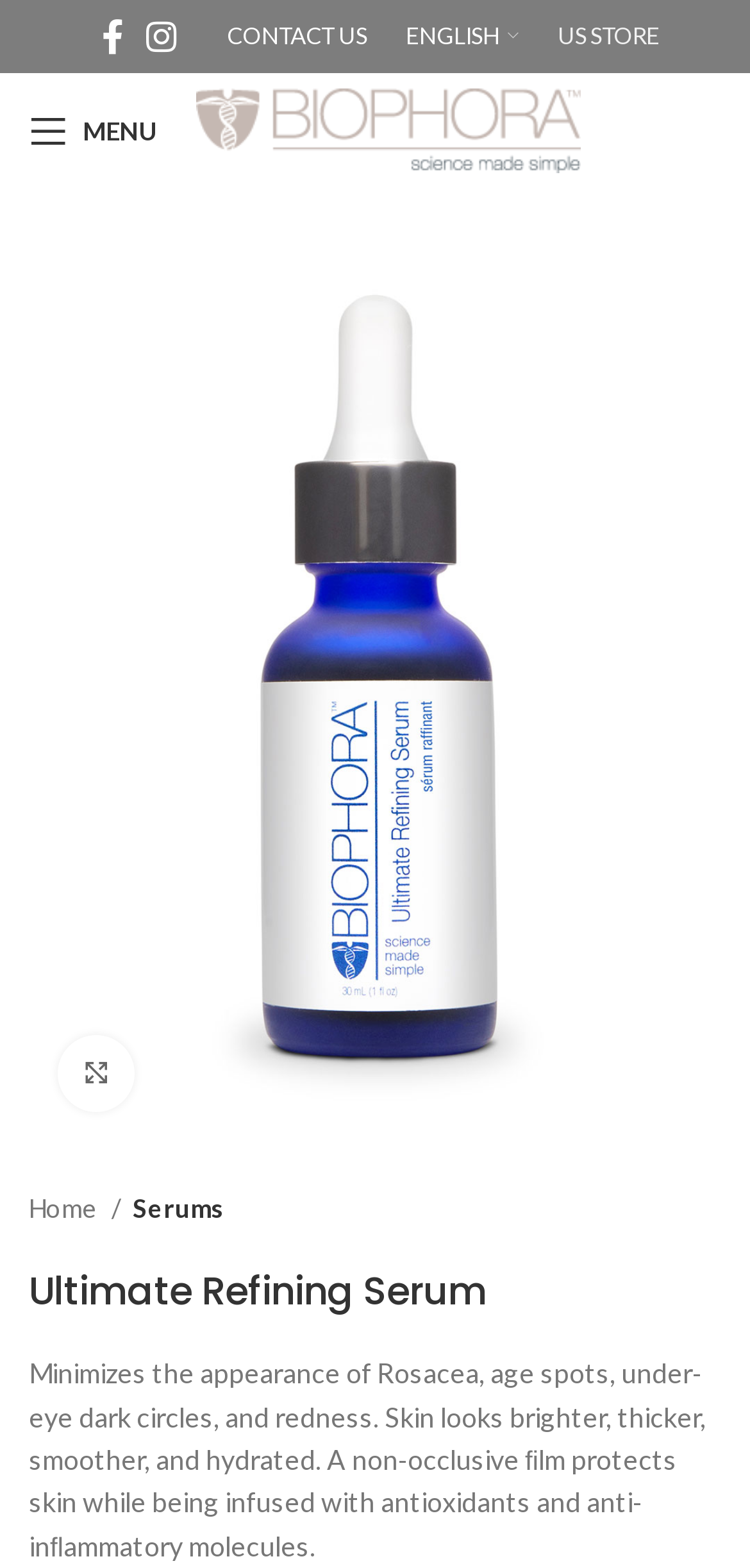Specify the bounding box coordinates of the element's area that should be clicked to execute the given instruction: "Click Facebook social link". The coordinates should be four float numbers between 0 and 1, i.e., [left, top, right, bottom].

[0.121, 0.005, 0.179, 0.042]